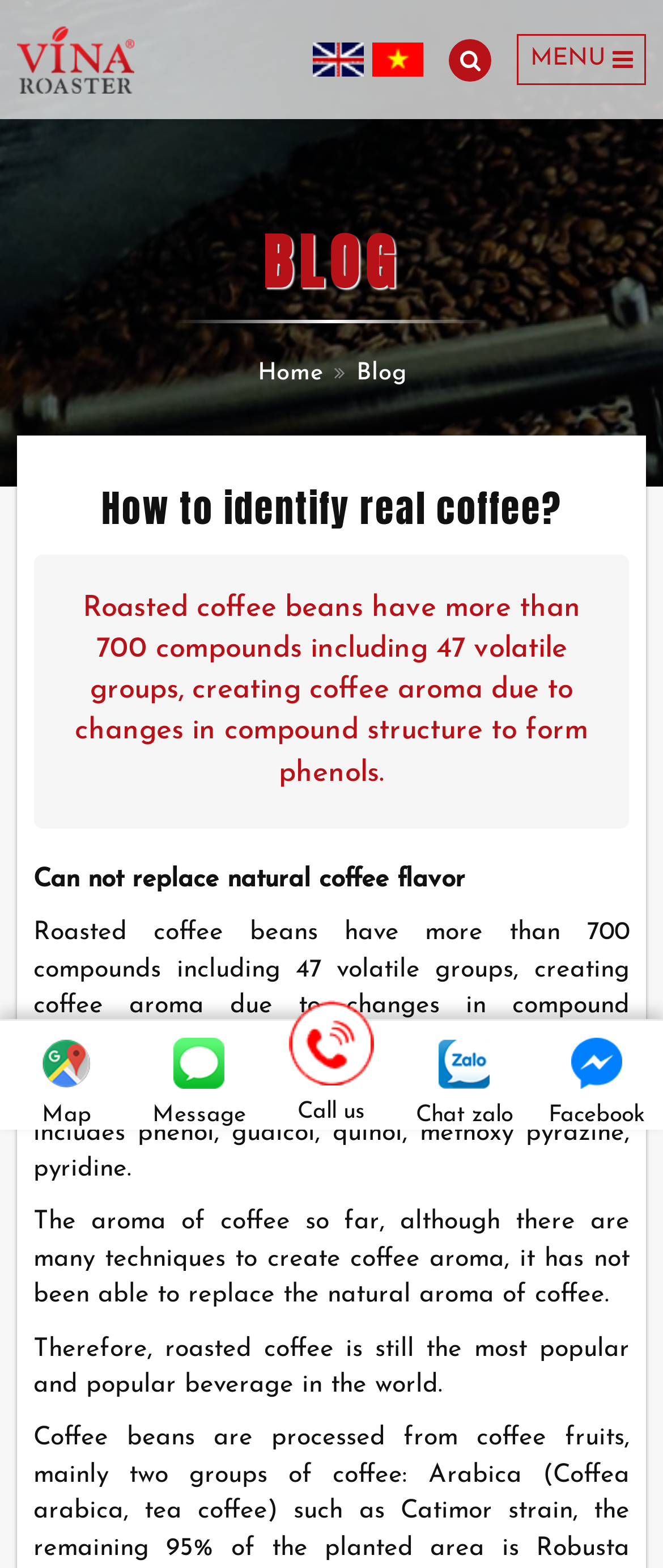Please identify the bounding box coordinates of the element that needs to be clicked to execute the following command: "Go to the home page". Provide the bounding box using four float numbers between 0 and 1, formatted as [left, top, right, bottom].

[0.388, 0.23, 0.486, 0.246]